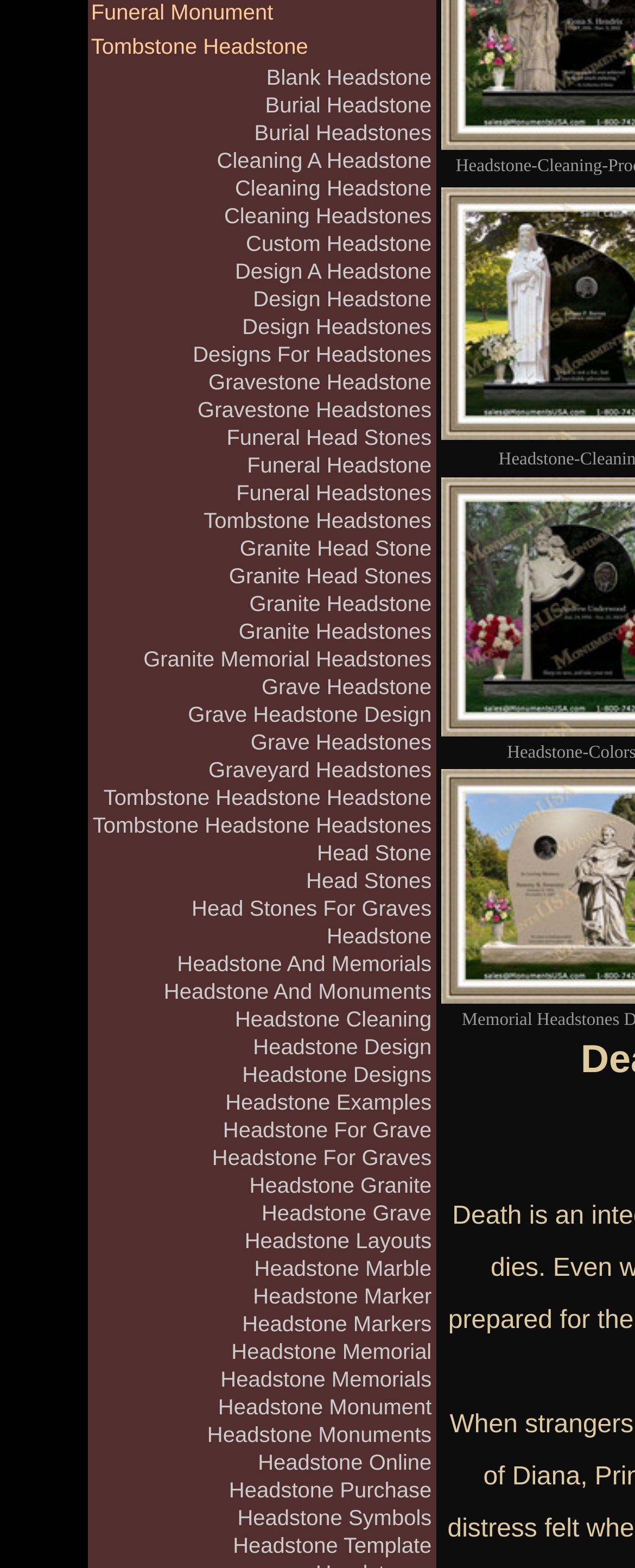Using the details in the image, give a detailed response to the question below:
What is the last link on the webpage?

The last link on the webpage is 'Graveyard Headstones' which is located at the bottom of the page with a bounding box of [0.143, 0.481, 0.682, 0.499].